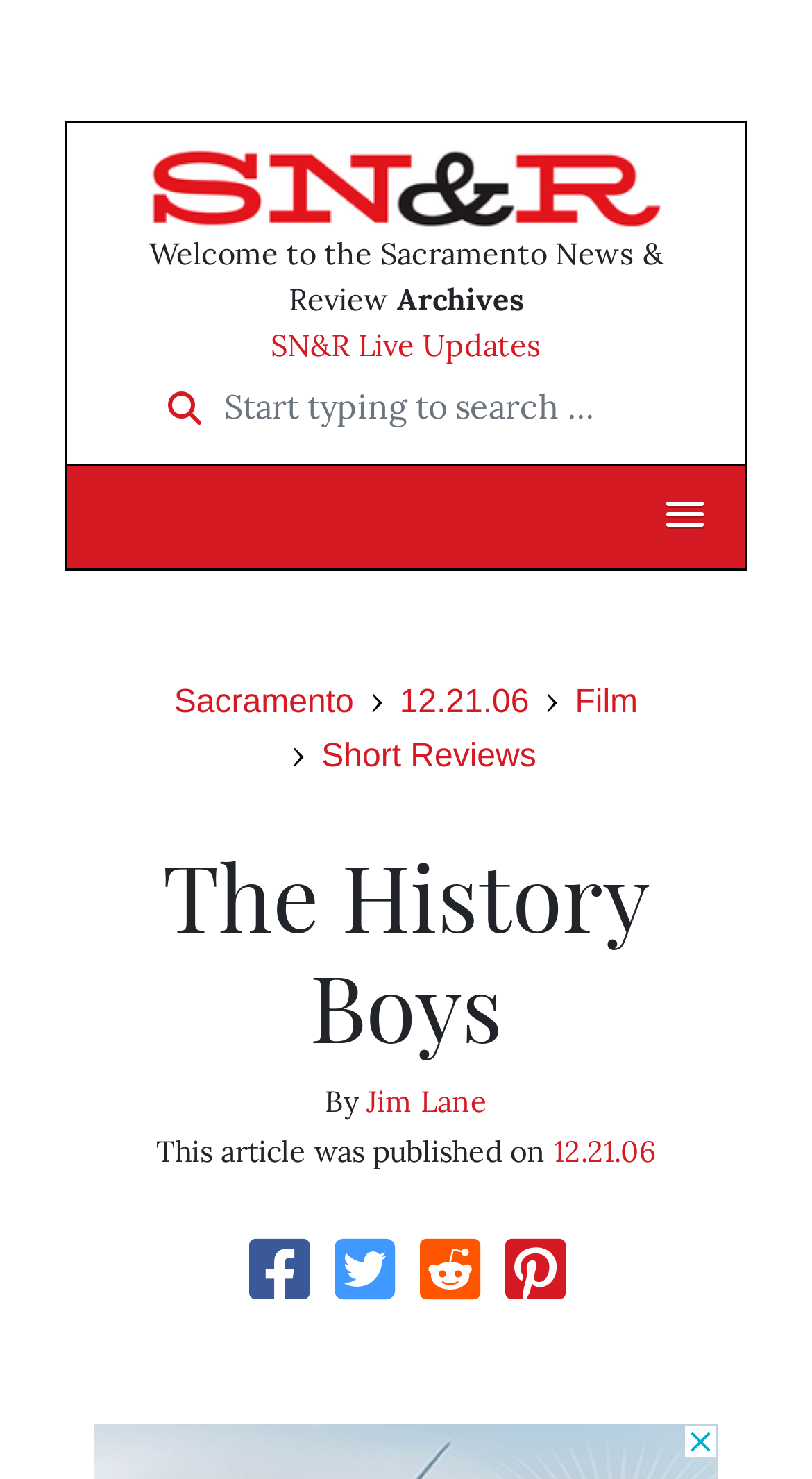Please give a short response to the question using one word or a phrase:
What is the title of the article?

The History Boys